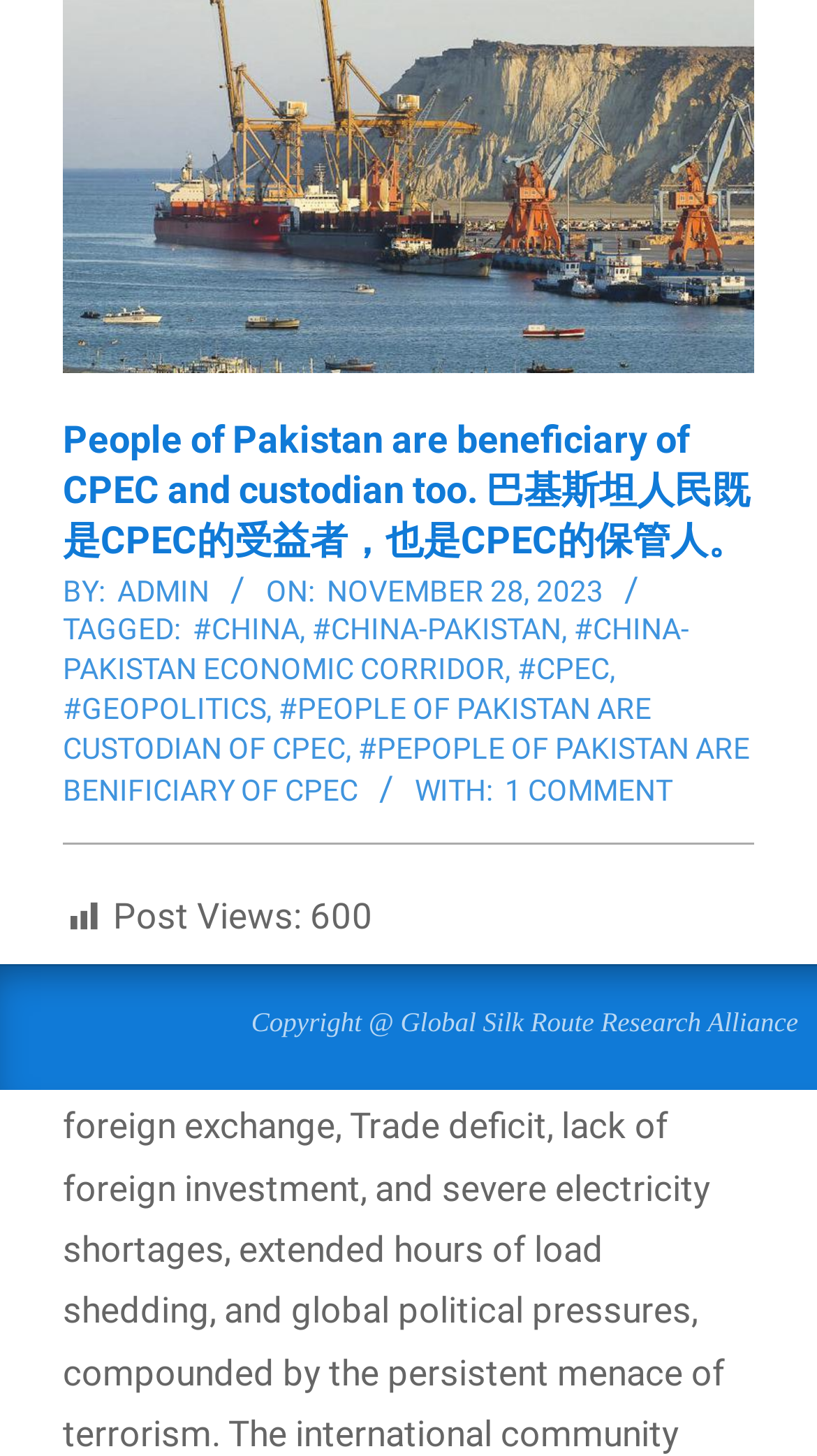Locate the bounding box of the UI element described by: "#China-Pakistan" in the given webpage screenshot.

[0.382, 0.421, 0.687, 0.444]